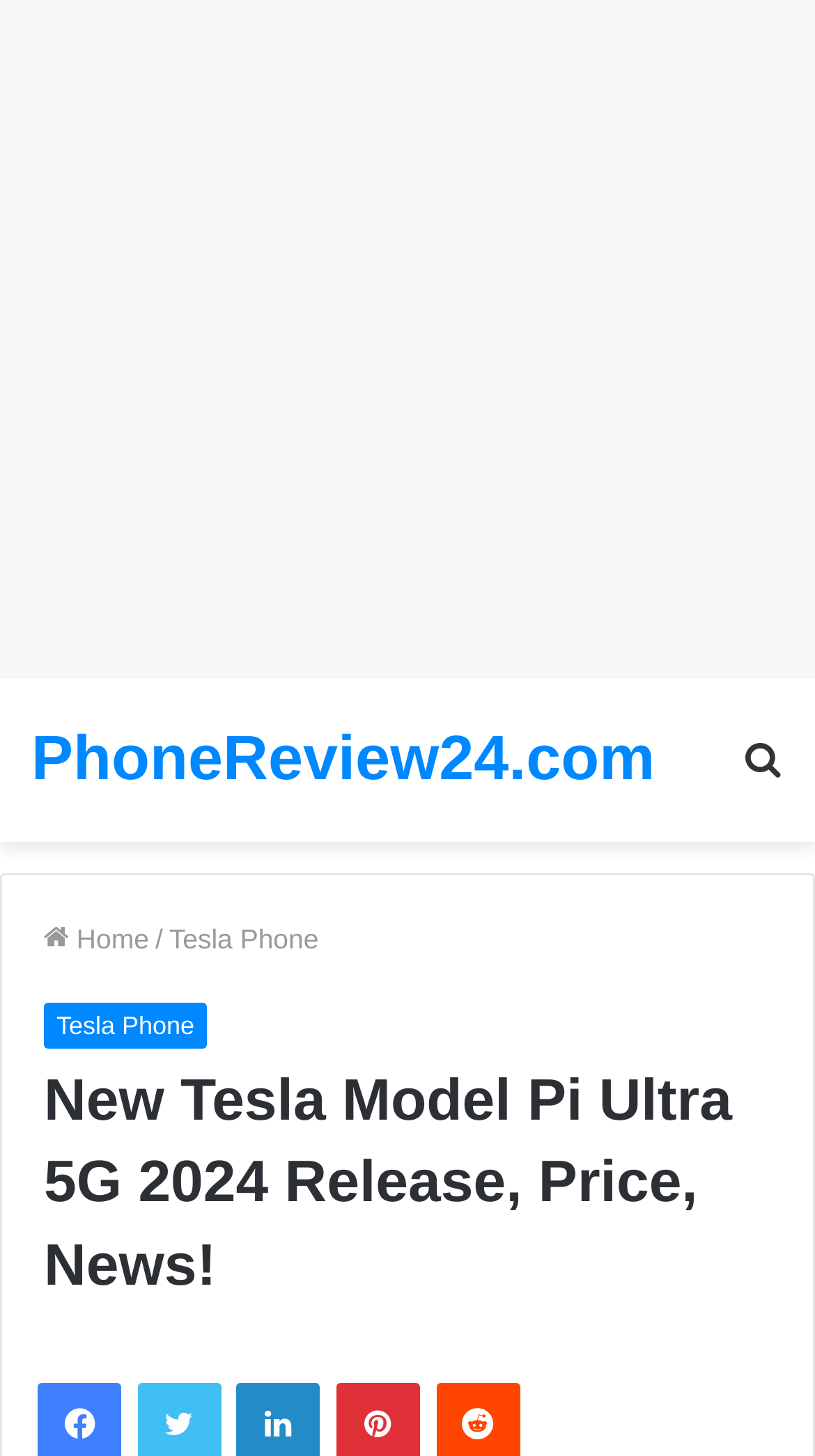What is the category of the article?
Relying on the image, give a concise answer in one word or a brief phrase.

Tesla Phone